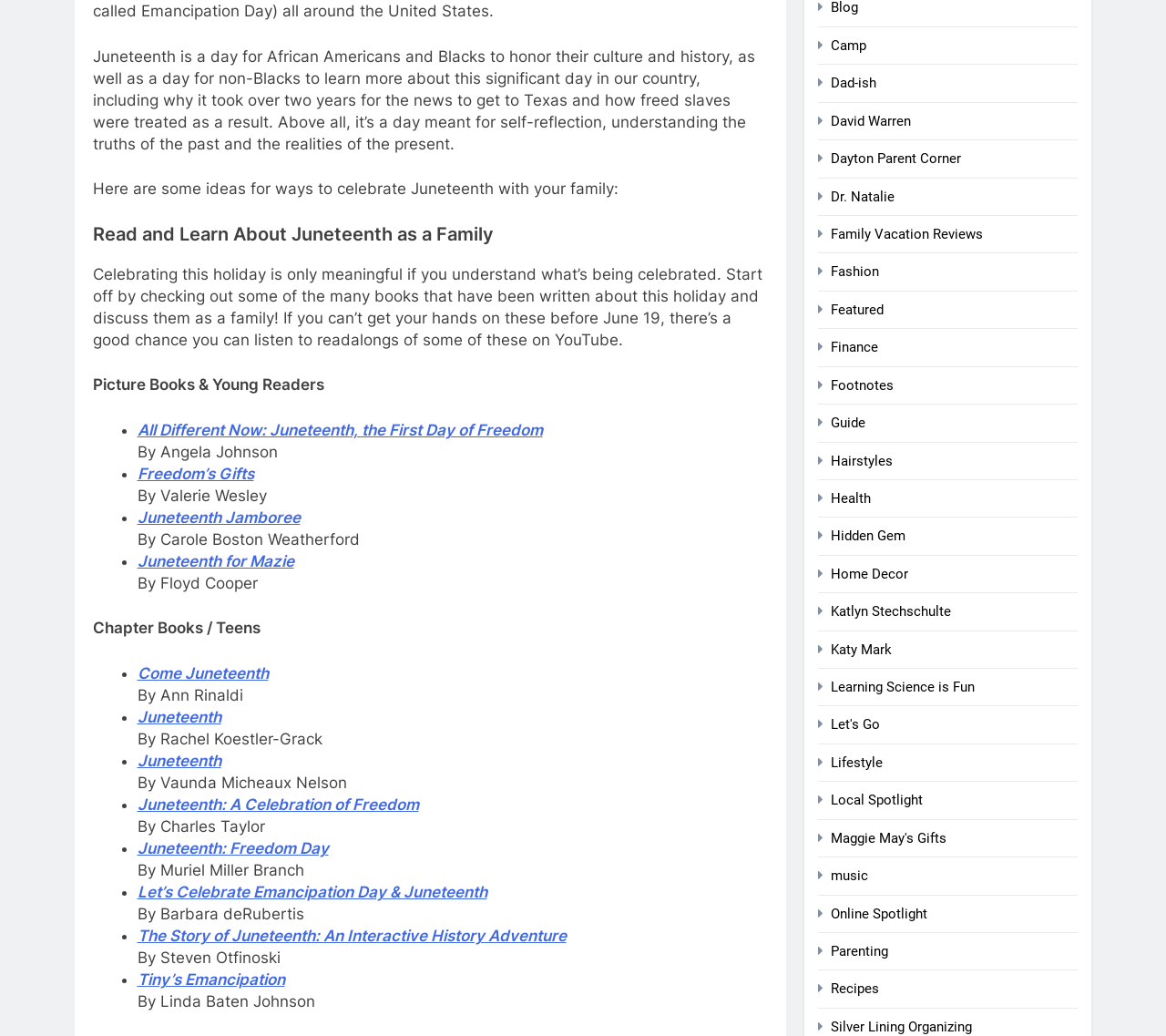What is the purpose of celebrating Juneteenth?
Please provide a detailed and thorough answer to the question.

According to the text, Juneteenth is a day meant for self-reflection, understanding the truths of the past and the realities of the present, which implies that the purpose of celebrating it is to reflect on oneself and gain a deeper understanding of the significance of the day.